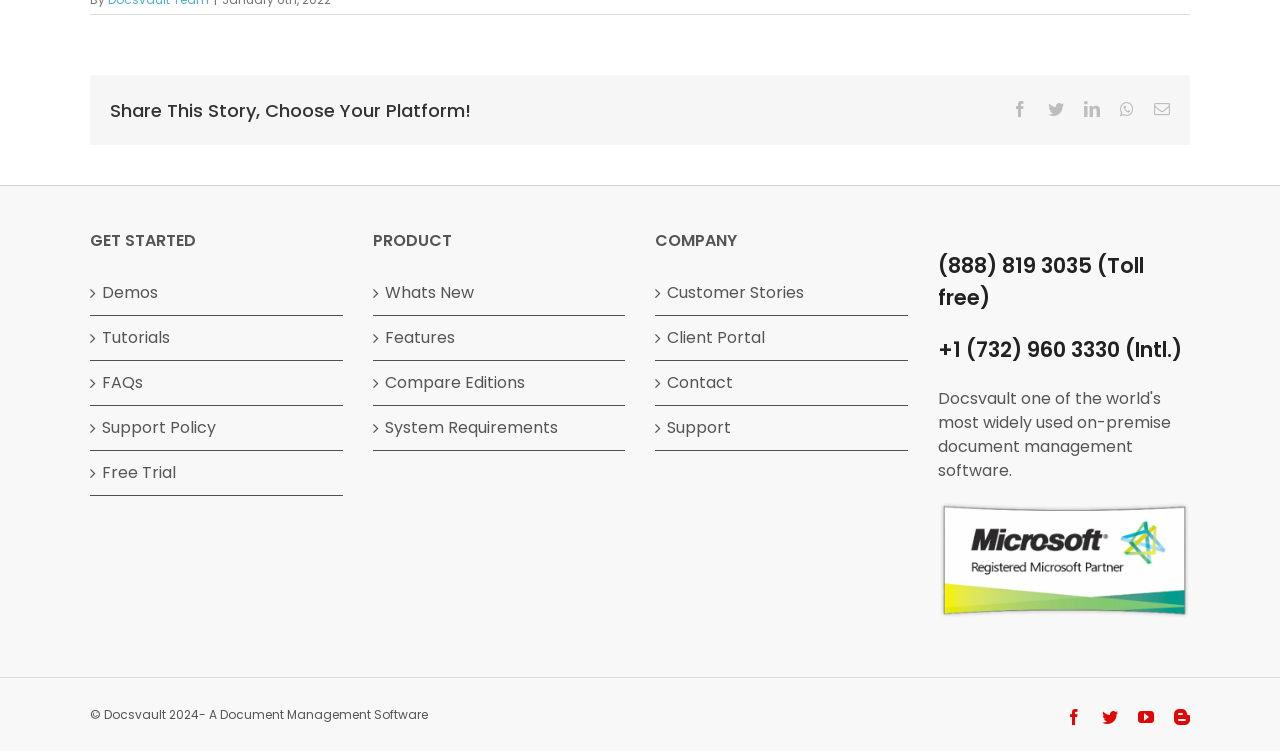Please identify the bounding box coordinates of the area that needs to be clicked to follow this instruction: "Click the 'Previous' button".

None